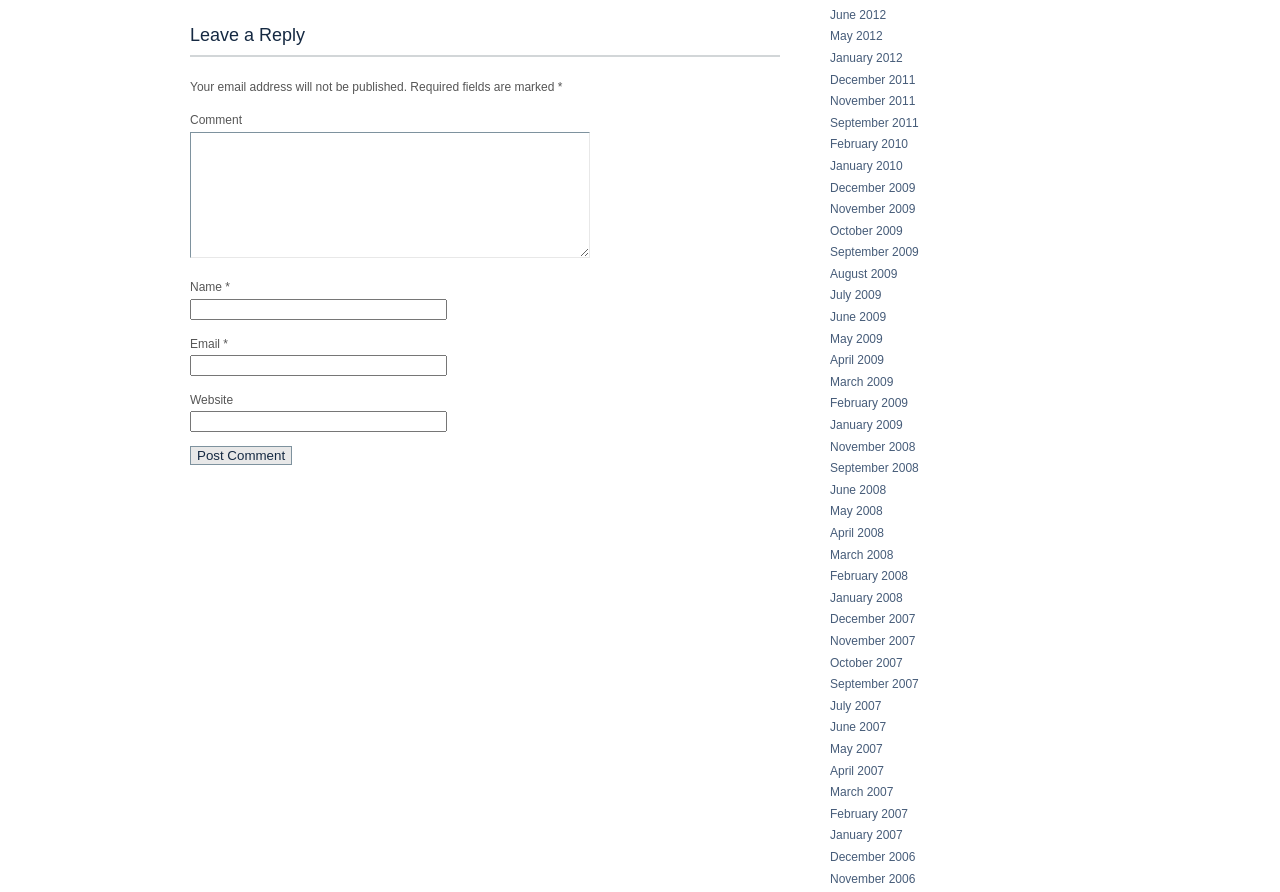Please determine the bounding box coordinates for the element that should be clicked to follow these instructions: "Post a comment".

[0.148, 0.5, 0.228, 0.521]